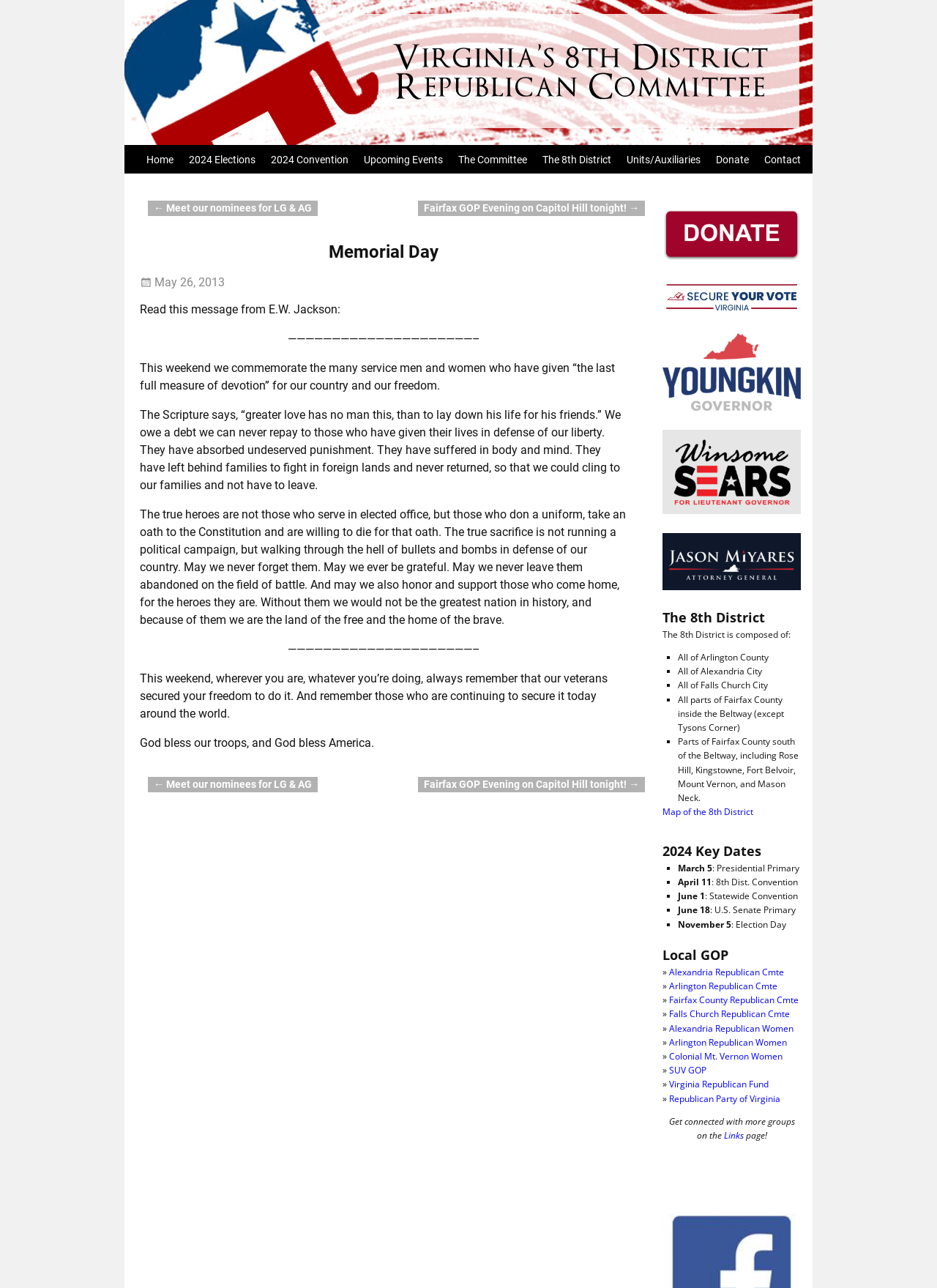Provide the bounding box coordinates of the HTML element this sentence describes: "Falls Church Republican Cmte".

[0.714, 0.783, 0.843, 0.792]